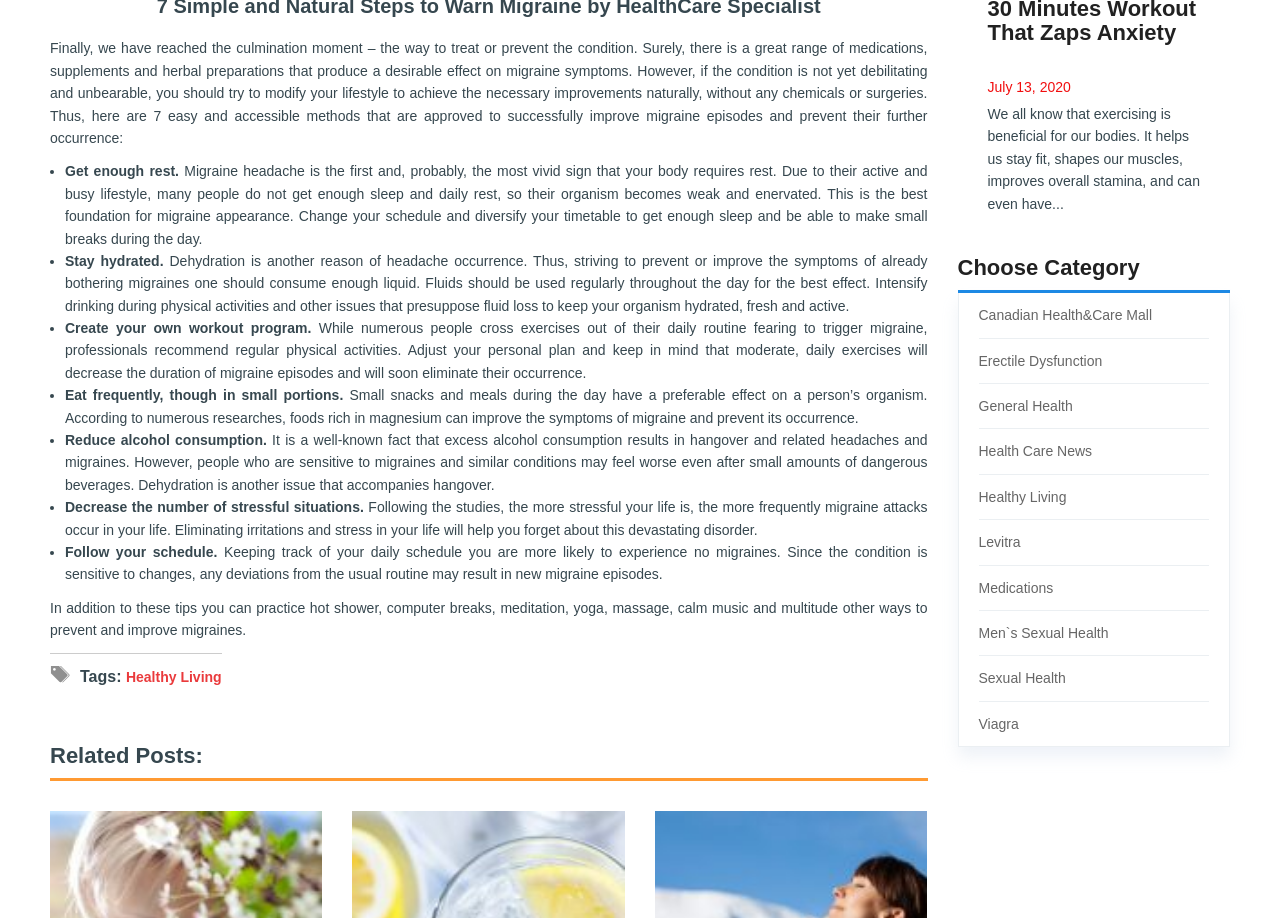Find the bounding box coordinates of the clickable region needed to perform the following instruction: "Click the 'Canadian Health&Care Mall' link". The coordinates should be provided as four float numbers between 0 and 1, i.e., [left, top, right, bottom].

[0.764, 0.319, 0.945, 0.369]